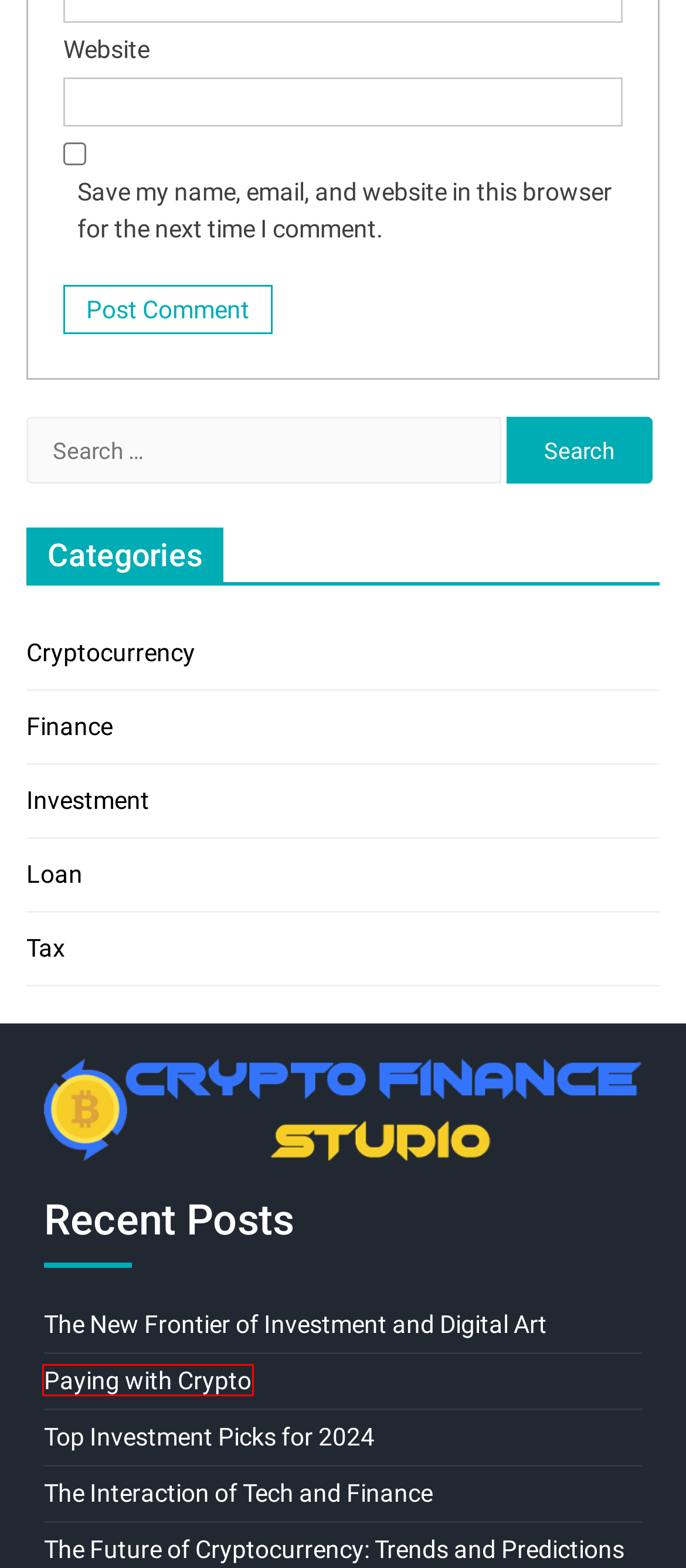Look at the screenshot of a webpage where a red bounding box surrounds a UI element. Your task is to select the best-matching webpage description for the new webpage after you click the element within the bounding box. The available options are:
A. Tax Archives - Crypto Finance Studio
B. Cryptocurrency Archives - Crypto Finance Studio
C. Finance Archives - Crypto Finance Studio
D. Loan Archives - Crypto Finance Studio
E. Top Investment Picks for 2024 - Crypto Finance Studio
F. The Interaction of Tech and Finance - Crypto Finance Studio
G. Paying with Crypto - Crypto Finance Studio
H. The New Frontier of Investment and Digital Art - Crypto Finance Studio

G